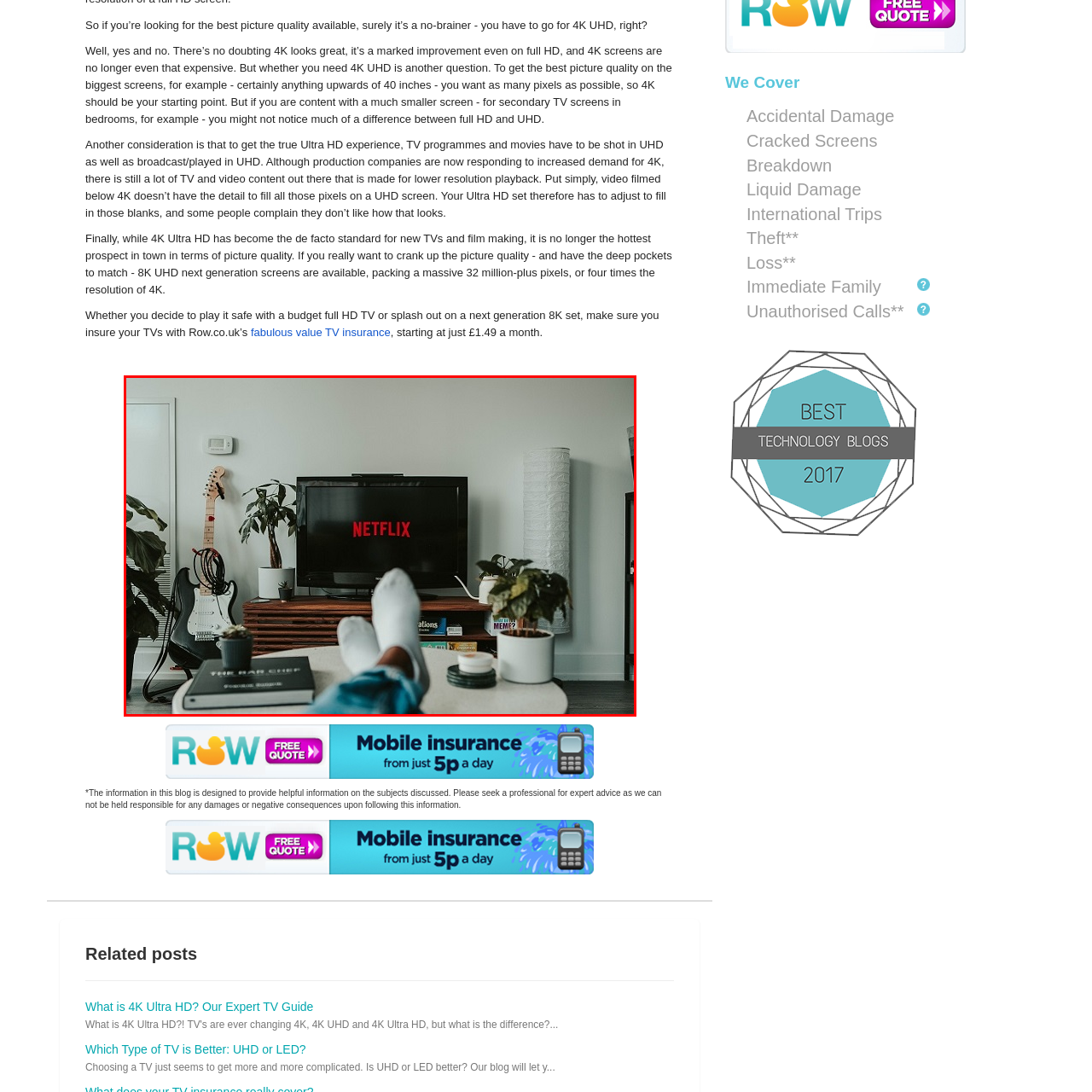What type of plants are in the living room?
Direct your attention to the image marked by the red bounding box and provide a detailed answer based on the visual details available.

The caption specifically mentions that the living room is adorned with lush green plants, which adds a touch of life and color to the scene, creating a welcoming atmosphere.